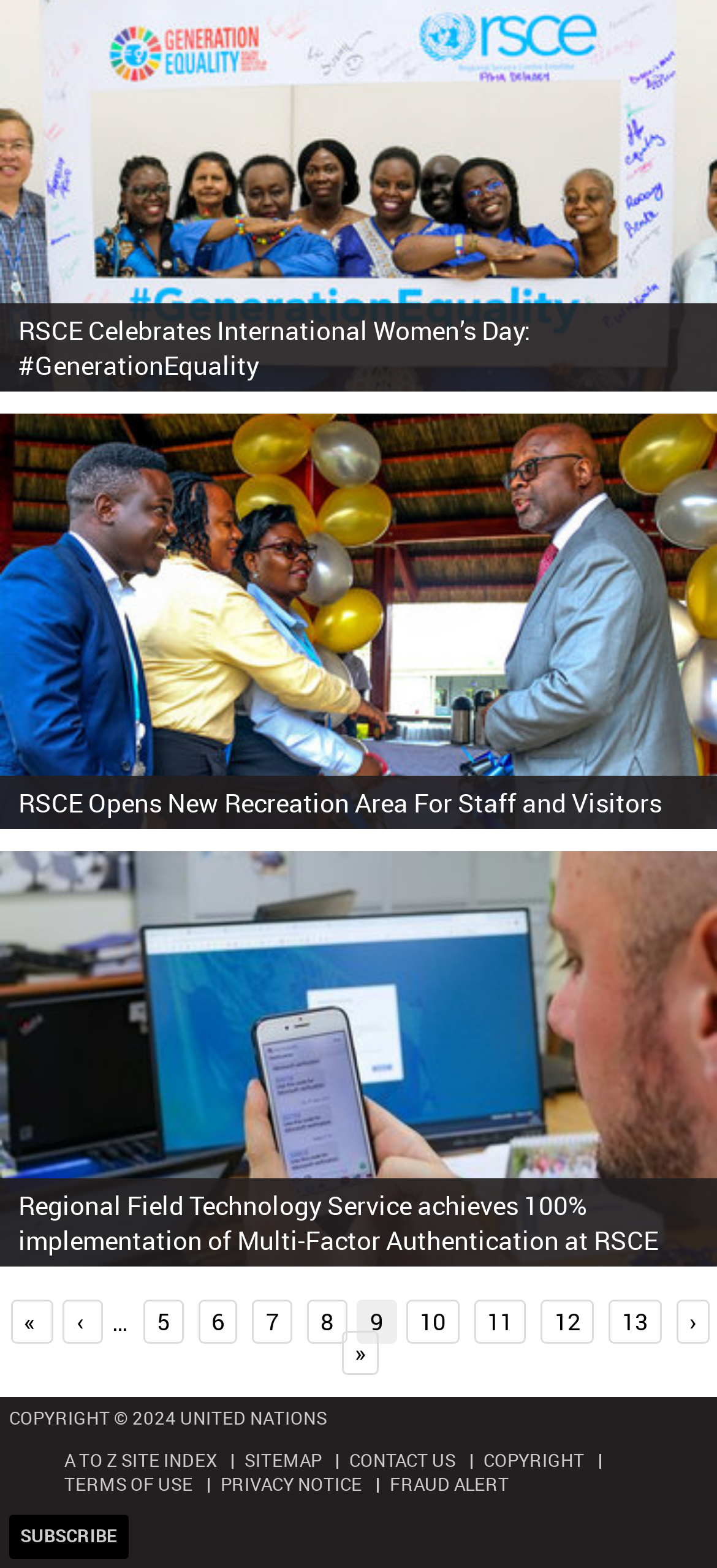How many pages are there in total?
Could you answer the question with a detailed and thorough explanation?

I counted the number of link elements with numeric text content in the pagination section, which are 5, 6, 7, 8, 10, 11, 12, and 13, indicating that there are 13 pages in total.